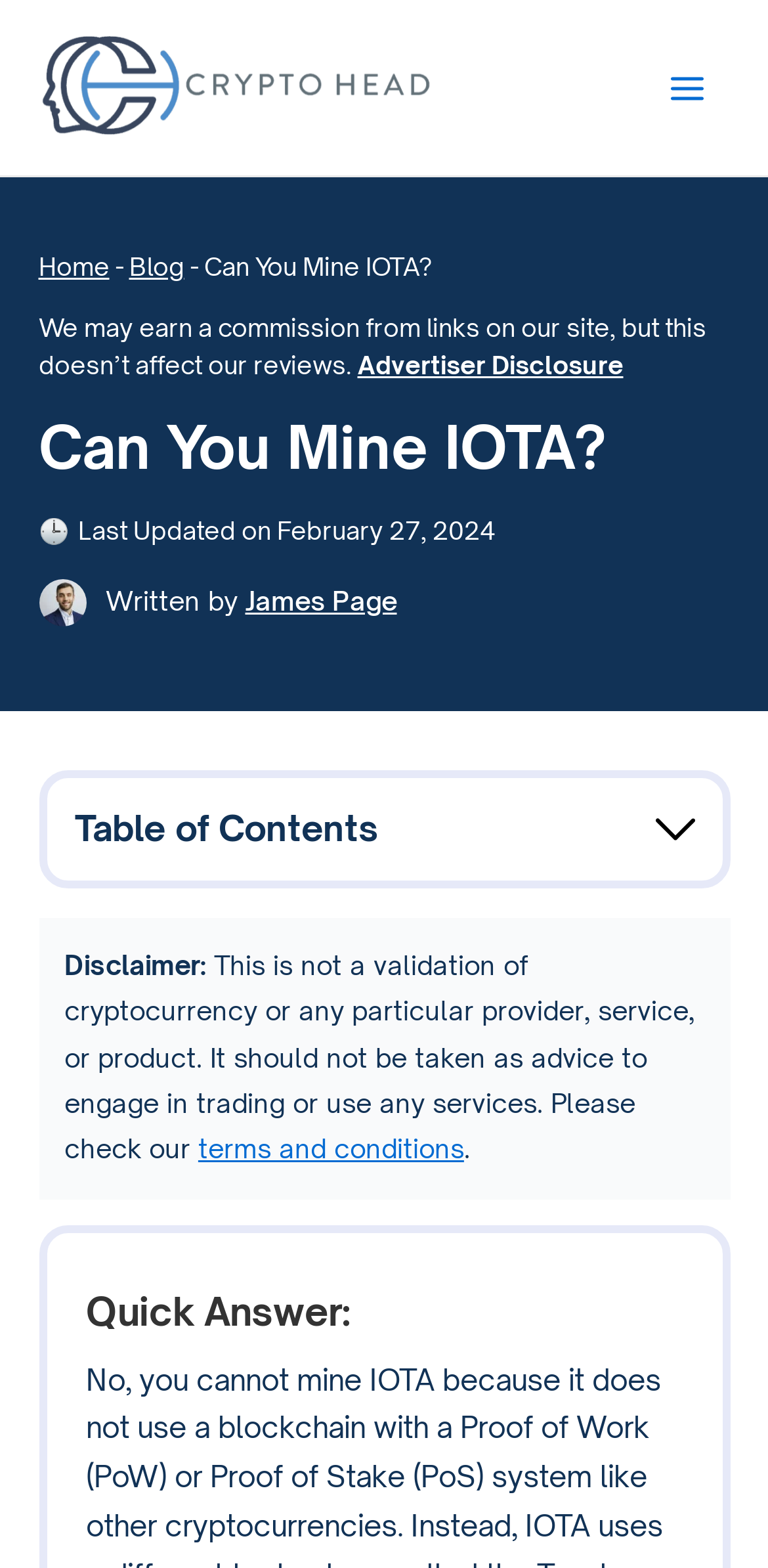Provide an in-depth caption for the elements present on the webpage.

The webpage is about the IOTA project, its history, and its goals of integrating IoT devices with distributed ledger technology. At the top left of the page, there is a link to "Crypto Head" accompanied by an image with the same name. On the top right, there is a button labeled "Main Menu" with an image next to it.

Below the top section, there is a header area with a navigation menu, also known as breadcrumbs, which includes links to "Home" and "Blog" separated by a hyphen. The title of the page, "Can You Mine IOTA?", is displayed prominently in this section. There is also a disclaimer statement about earning commissions from links on the site and an advertiser disclosure notice.

Further down, there is a heading with the same title, "Can You Mine IOTA?", followed by a statement indicating when the content was last updated. An image of James' headshot is displayed next to the author's name, James, who is linked to his page. 

The main content of the page is divided into sections, with a "Table of Contents" section in the middle, accompanied by an image. Below this, there is a disclaimer statement about the content not being a validation of cryptocurrency or any particular provider, service, or product. The statement is followed by a link to the terms and conditions.

Finally, there is a heading labeled "Quick Answer:" near the bottom of the page.